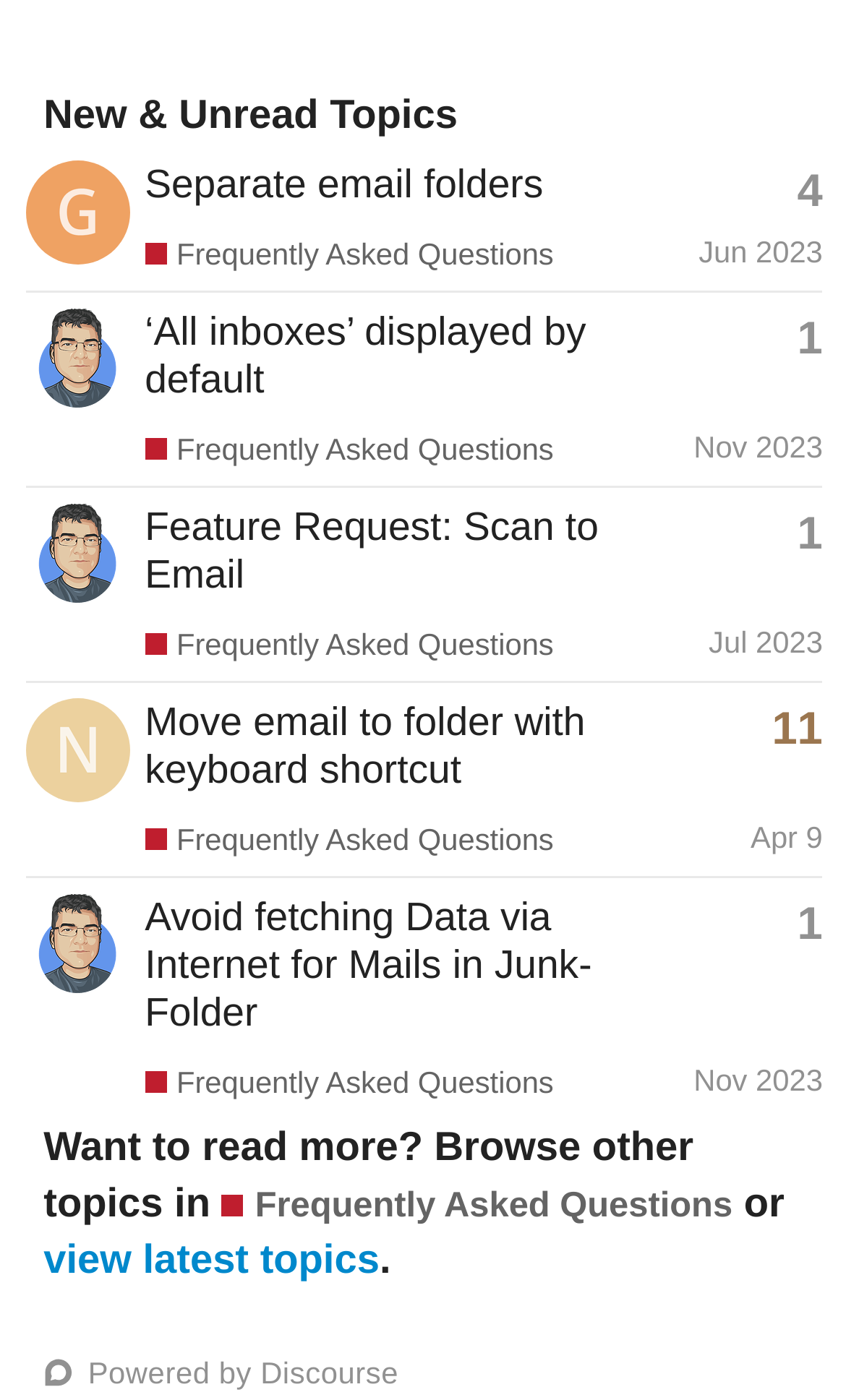Find the bounding box coordinates of the clickable area required to complete the following action: "View latest topics".

[0.051, 0.883, 0.449, 0.915]